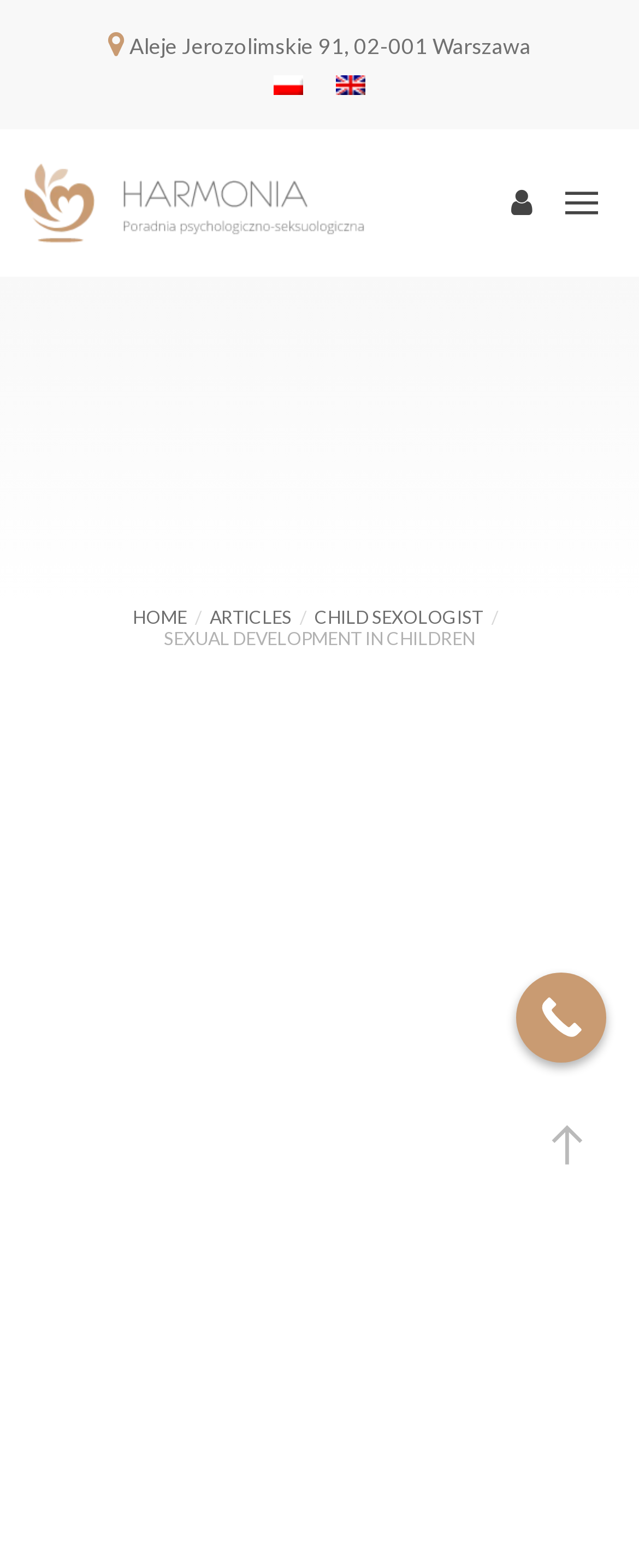Present a detailed account of what is displayed on the webpage.

The webpage is about sexual development in children, specifically discussing normal behaviors and when to react. At the top left, there is an address "Aleje Jerozolimskie 91, 02-001 Warszawa". Next to it, there are two language options, "Polish" and "English", each accompanied by a small flag icon. Below these options, there is a link to "Psycholog Seksuolog Warszawa - Poradnia 'HARMONIA'" with a corresponding image.

On the top right, there are two icons, one representing a phone and the other a Facebook icon. Below these icons, there is a table with a heading "Sexual Development in Children" in a large font. Underneath the heading, there are three links: "HOME", "ARTICLES", and "CHILD SEXOLOGIST". 

Further down, there is a large title "SEXUAL DEVELOPMENT IN CHILDREN" with an image spanning the entire width of the page. The image likely contains relevant graphics or illustrations related to the topic. At the bottom right, there is a "Call Now Button". Overall, the webpage appears to be a resource for parents or caregivers seeking information on child sexual development, with a focus on providing guidance and support.